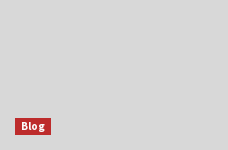Utilize the details in the image to thoroughly answer the following question: What is the purpose of the red box?

The red box with the word 'Blog' is a clickable link, likely directing viewers to a dedicated blog section or a specific article, enhancing the user experience by clearly indicating navigation options for visitors interested in exploring blog content.